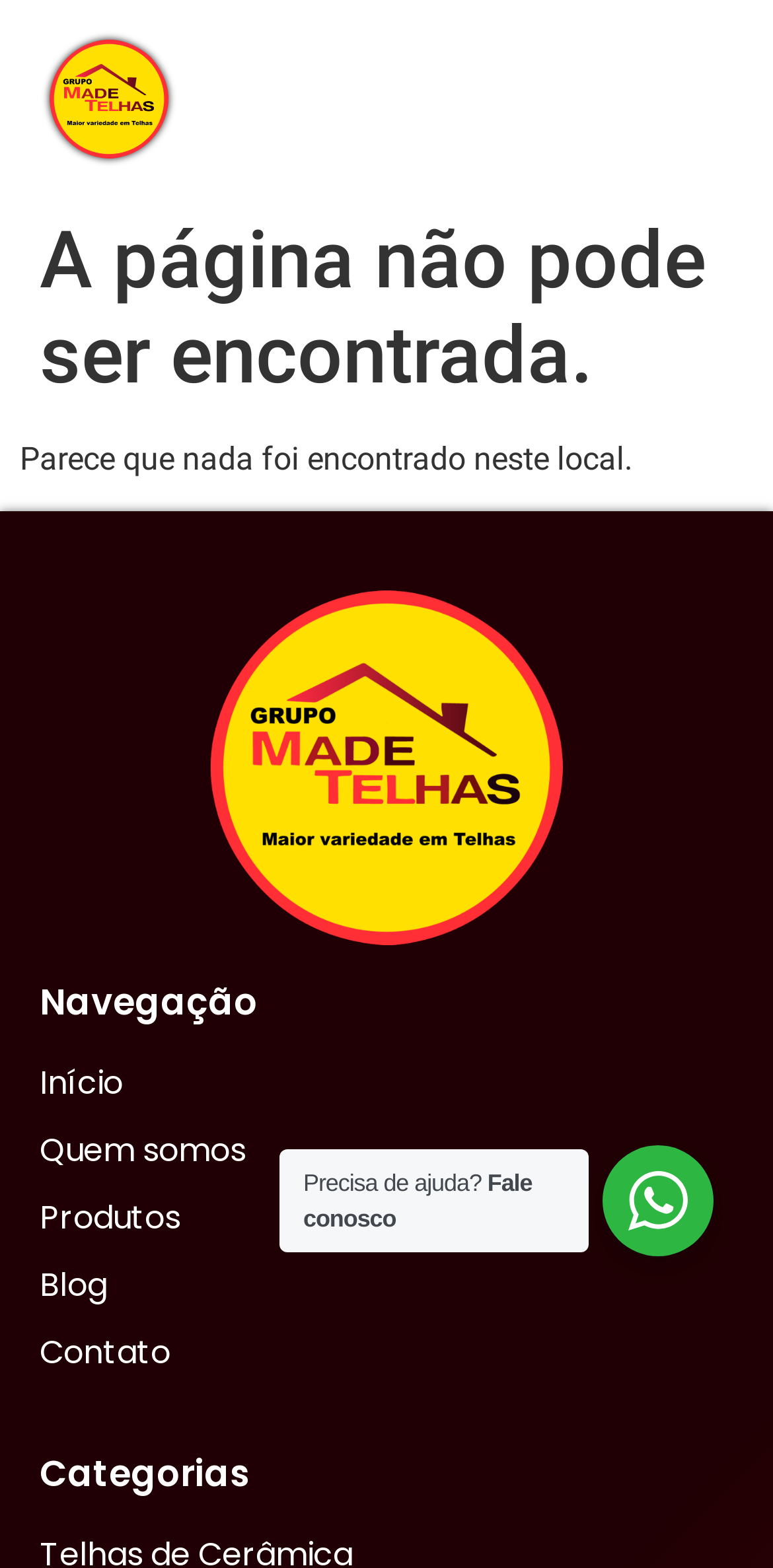What is the status of the page?
Please provide a comprehensive and detailed answer to the question.

The webpage displays a heading 'A página não pode ser encontrada.' which indicates that the page is not found.